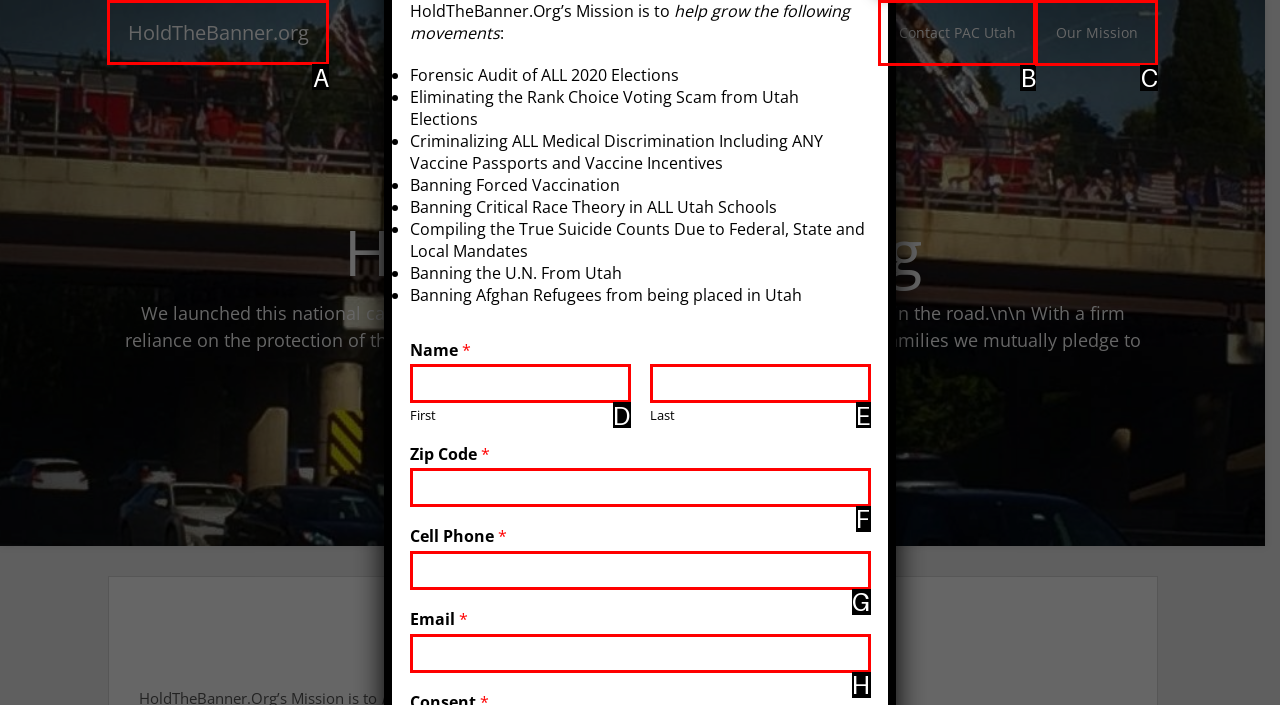For the instruction: View hotel details, determine the appropriate UI element to click from the given options. Respond with the letter corresponding to the correct choice.

None